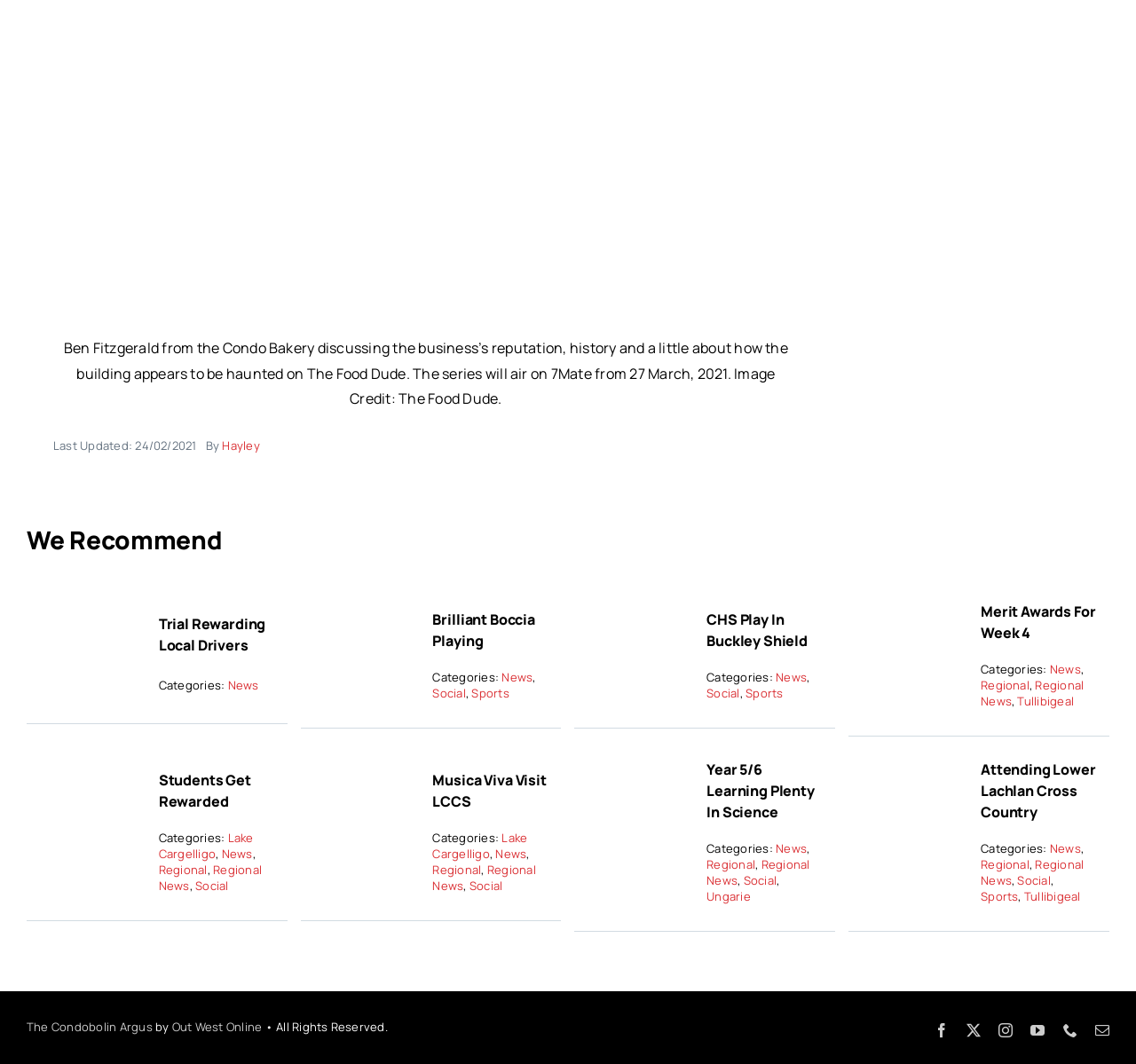Please determine the bounding box coordinates of the element's region to click for the following instruction: "View news about Brilliant Boccia Playing".

[0.381, 0.573, 0.471, 0.611]